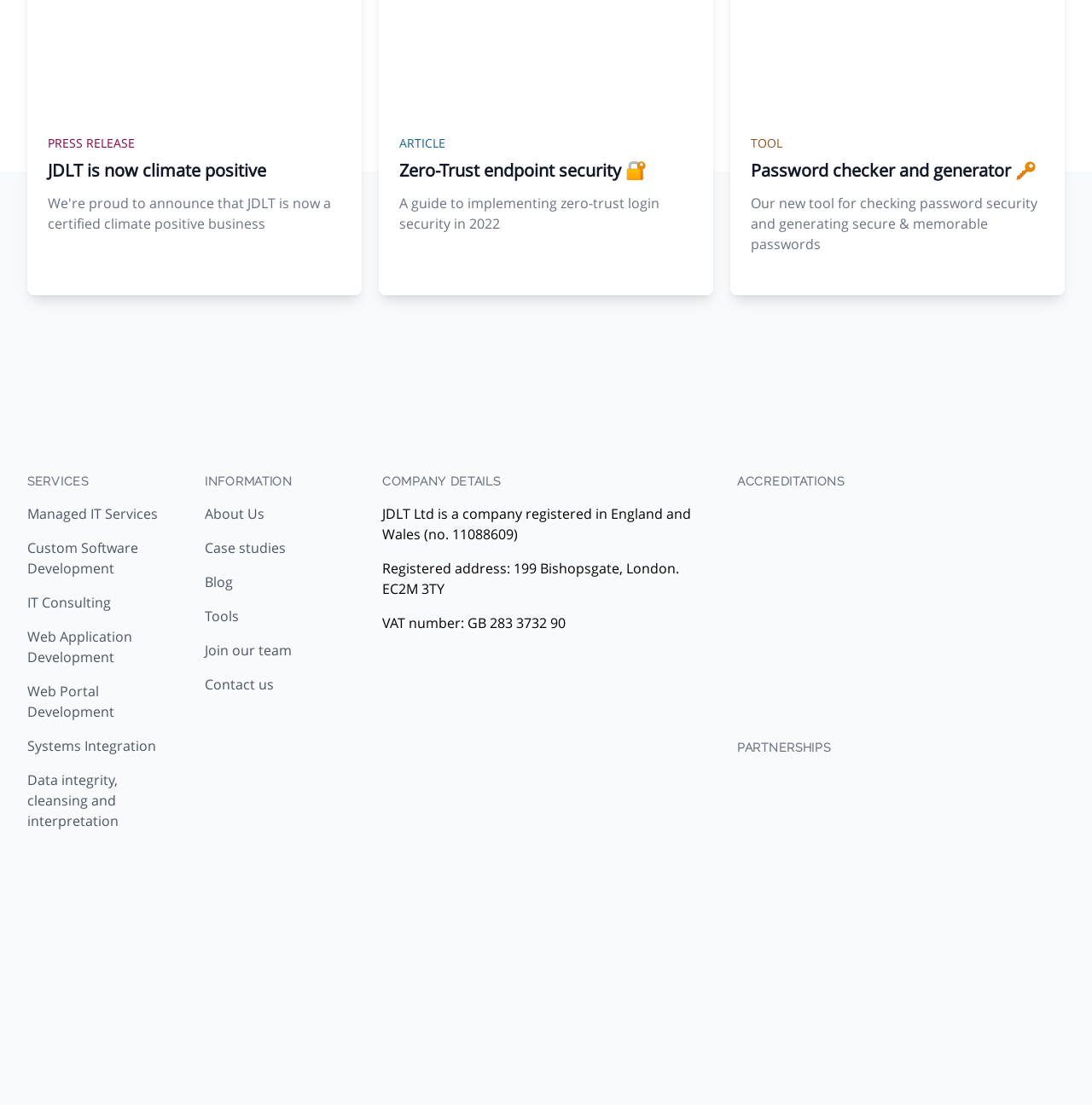Identify the bounding box of the UI element that matches this description: "Web Application Development".

[0.025, 0.568, 0.121, 0.603]